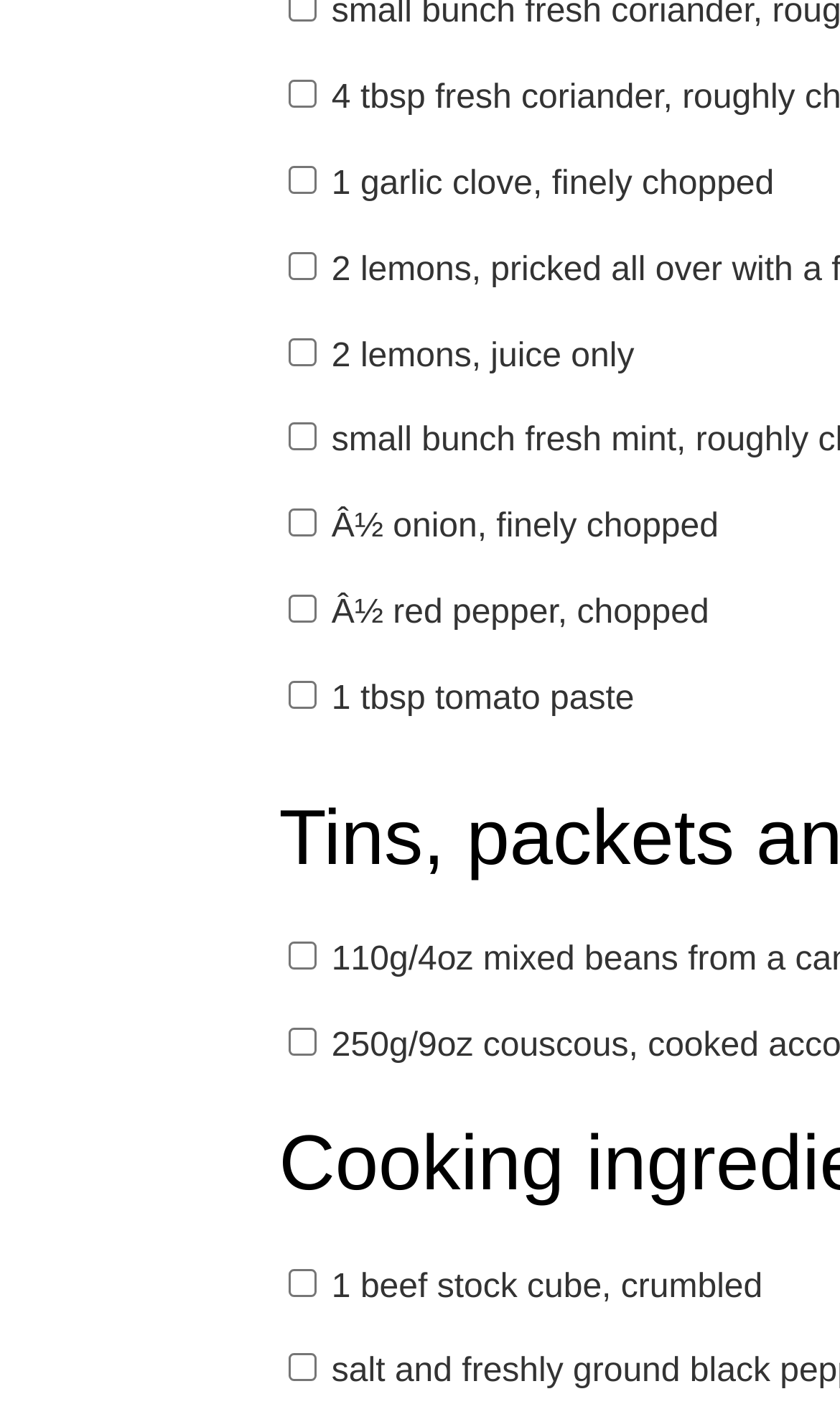Determine the bounding box coordinates of the clickable area required to perform the following instruction: "Choose garlic clove". The coordinates should be represented as four float numbers between 0 and 1: [left, top, right, bottom].

[0.342, 0.117, 0.376, 0.136]